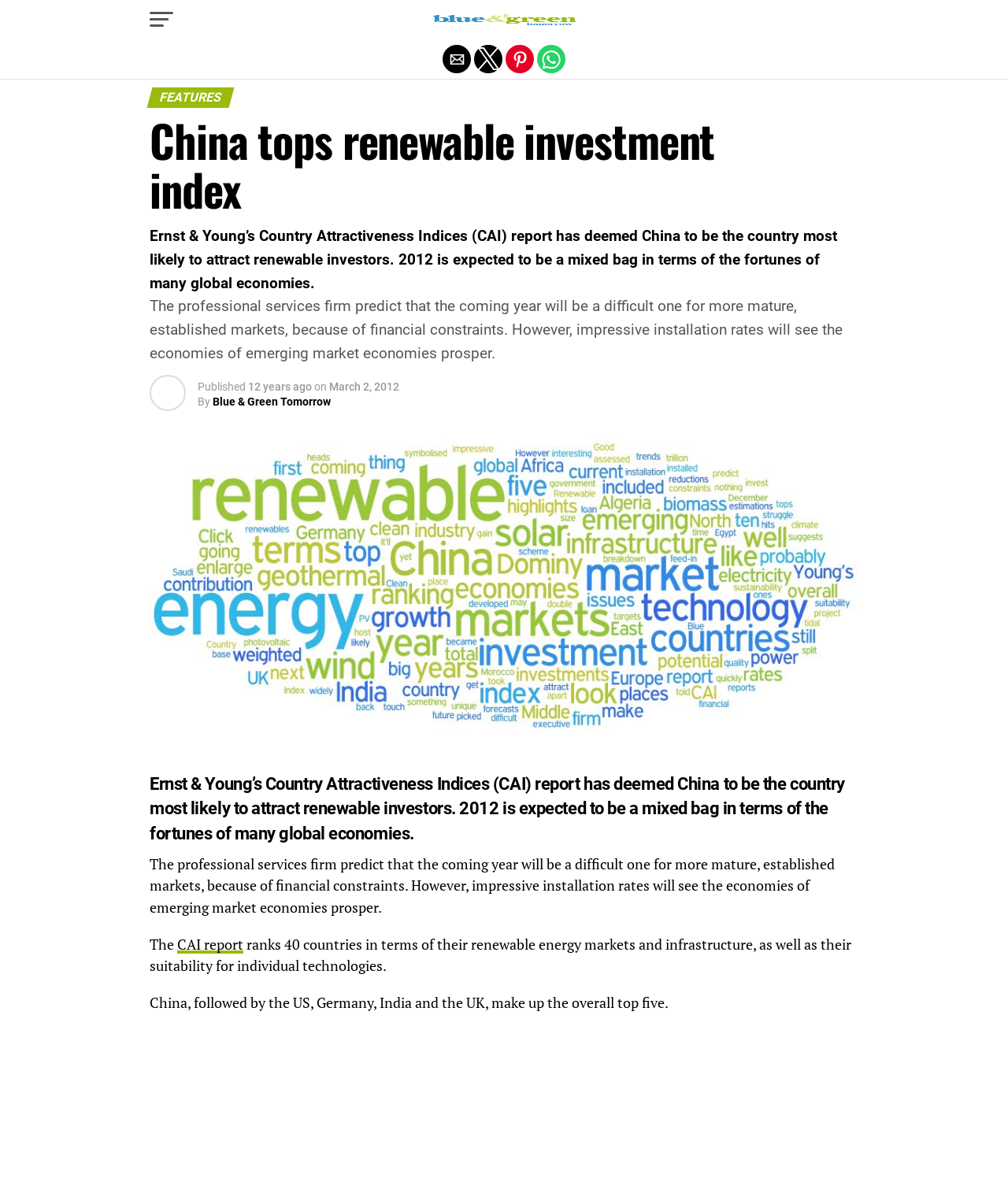Give a one-word or phrase response to the following question: What is the prediction for established markets in 2012?

Difficult year